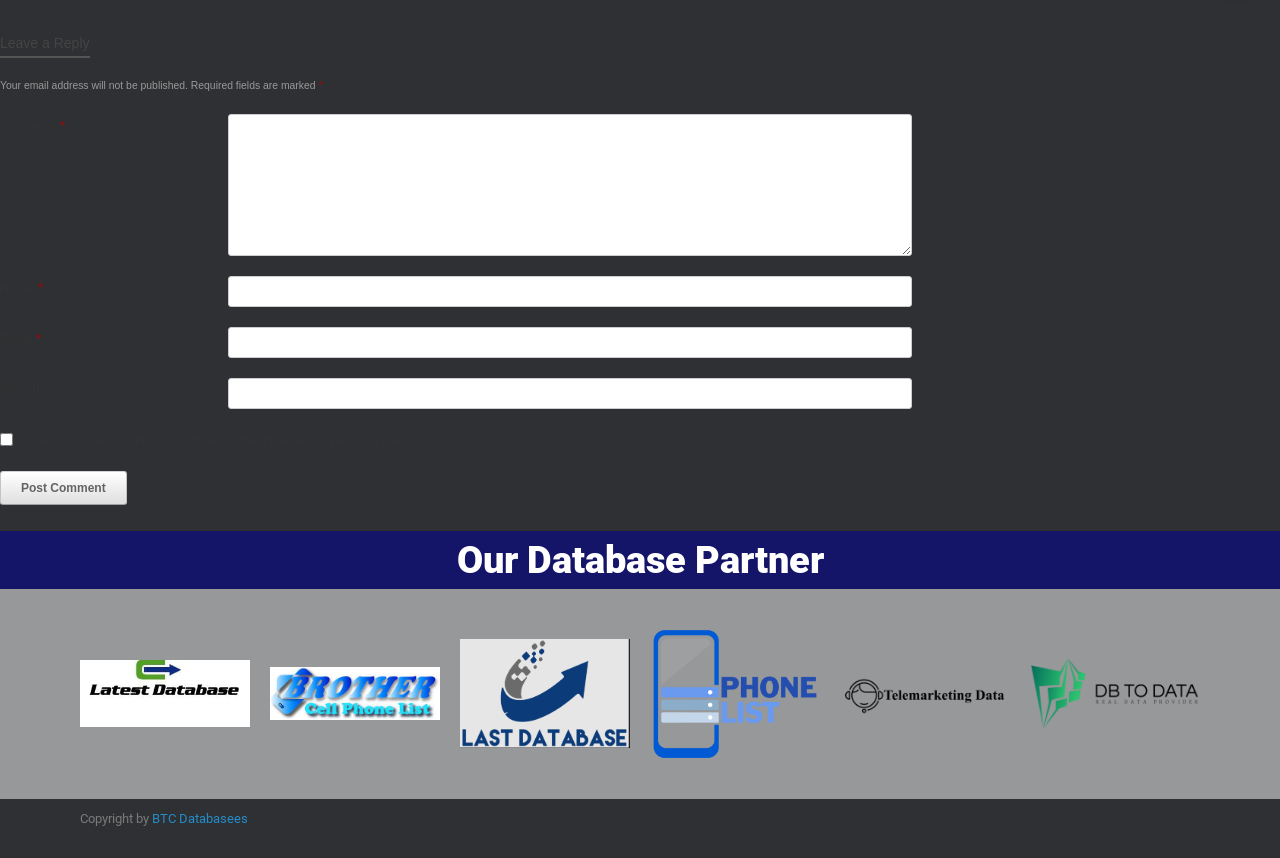Predict the bounding box of the UI element that fits this description: "parent_node: Email * aria-describedby="email-notes" name="email"".

[0.178, 0.381, 0.713, 0.417]